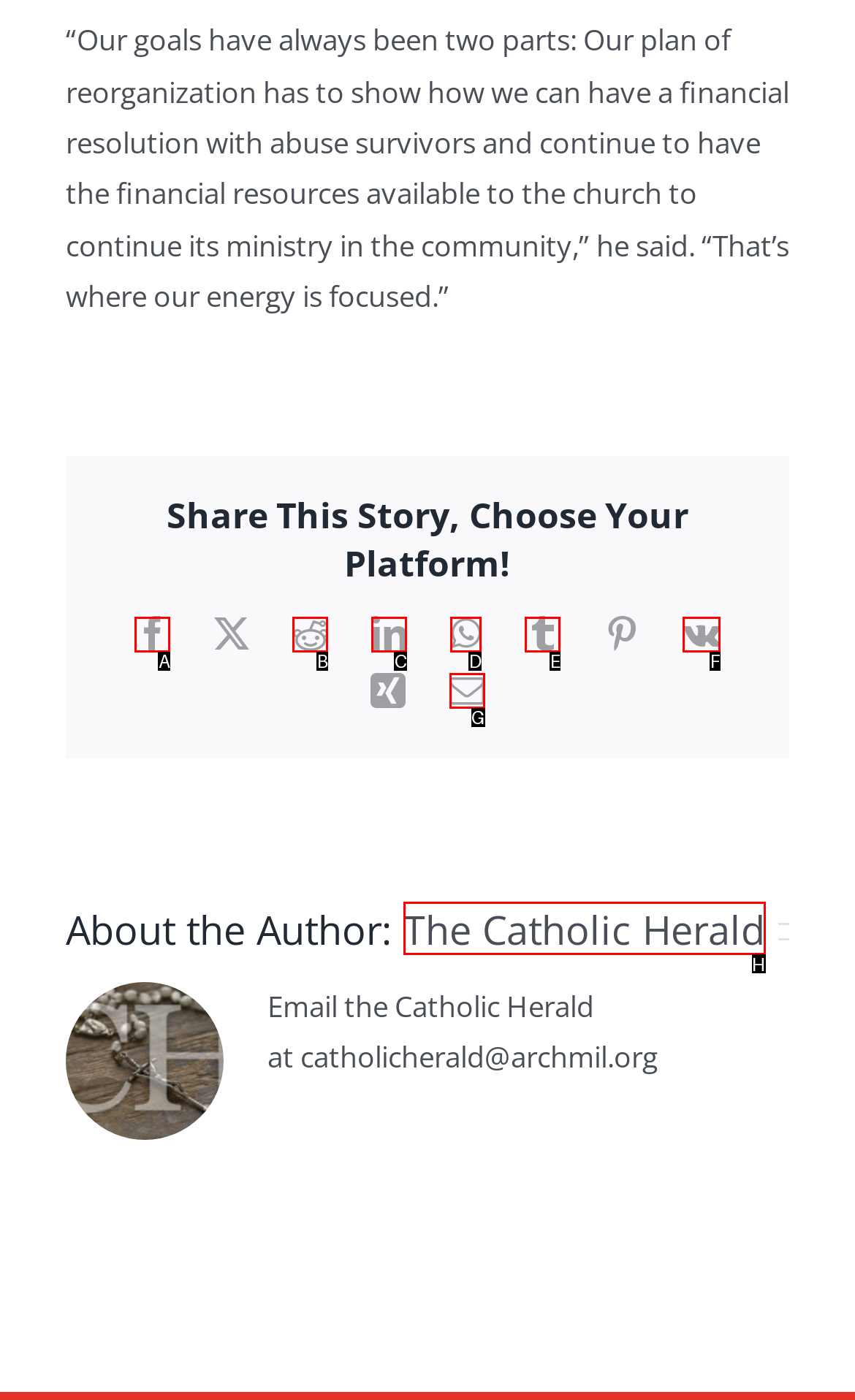Choose the letter of the option you need to click to Email the Catholic Herald. Answer with the letter only.

G